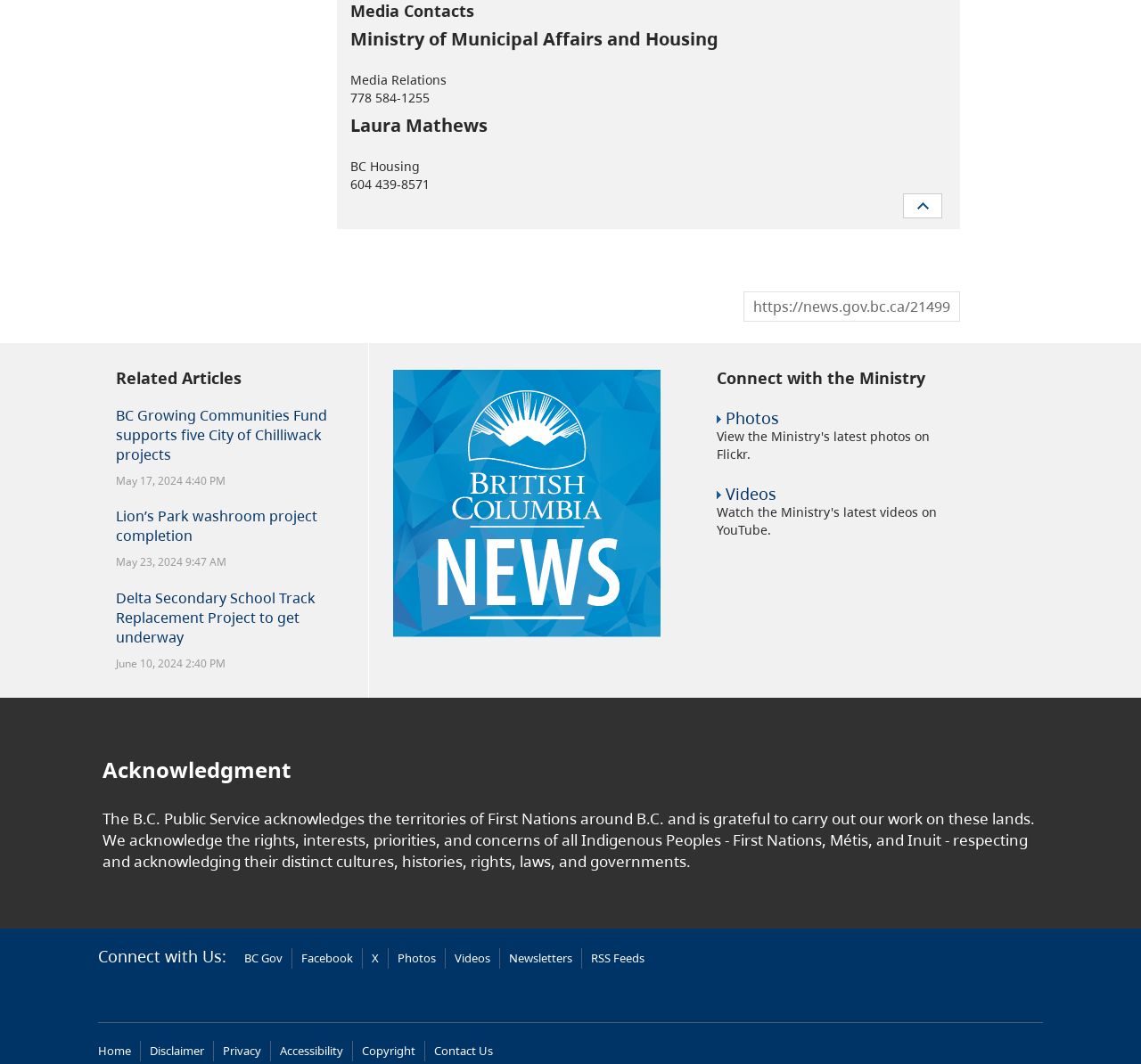What is the date of the Lion’s Park washroom project completion article?
Look at the image and respond to the question as thoroughly as possible.

I found the date of the Lion’s Park washroom project completion article by looking at the StaticText element with the text 'May 23, 2024 9:47 AM' which is located below the 'Lion’s Park washroom project completion' heading.